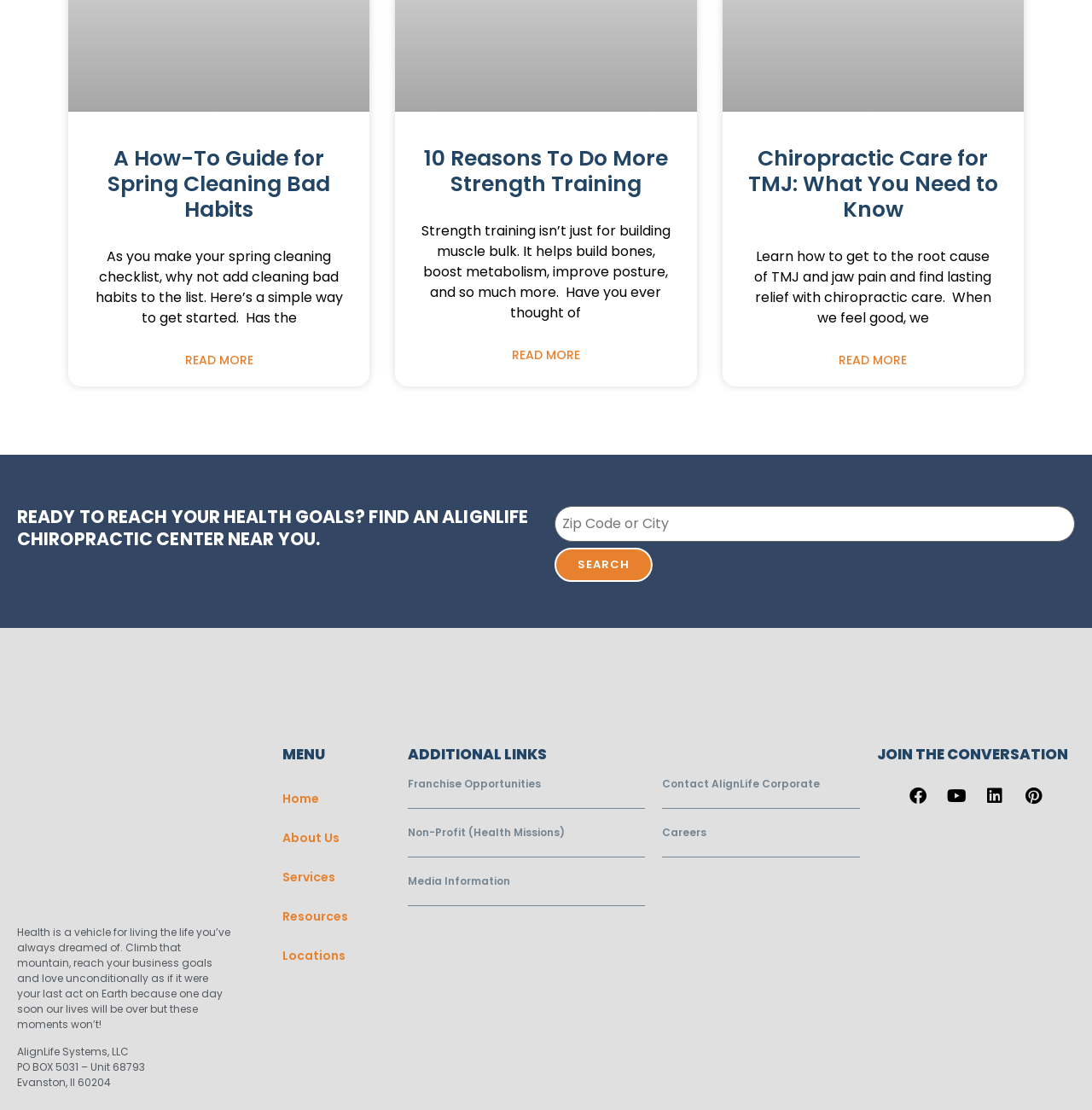How many articles are featured on the homepage?
Refer to the image and give a detailed answer to the query.

I counted the number of headings that appear to be article titles, which are 'A How-To Guide for Spring Cleaning Bad Habits', '10 Reasons To Do More Strength Training', and 'Chiropractic Care for TMJ: What You Need to Know'. There are three of them.